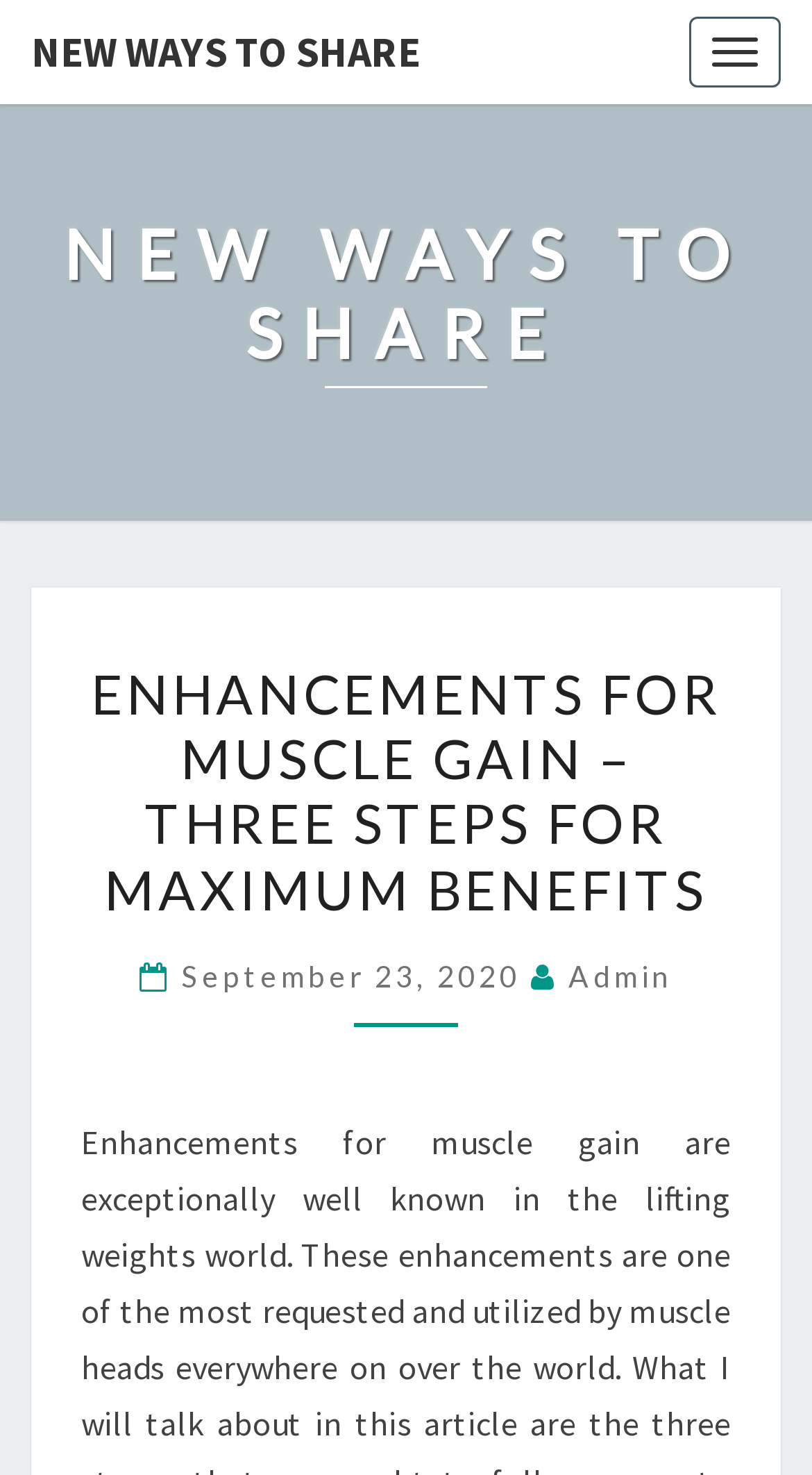What is the main topic of the article?
Provide an in-depth and detailed answer to the question.

I inferred the main topic of the article by looking at the headings and content of the webpage, which suggests that the article is about enhancements for muscle gain and provides three steps for maximum benefits.